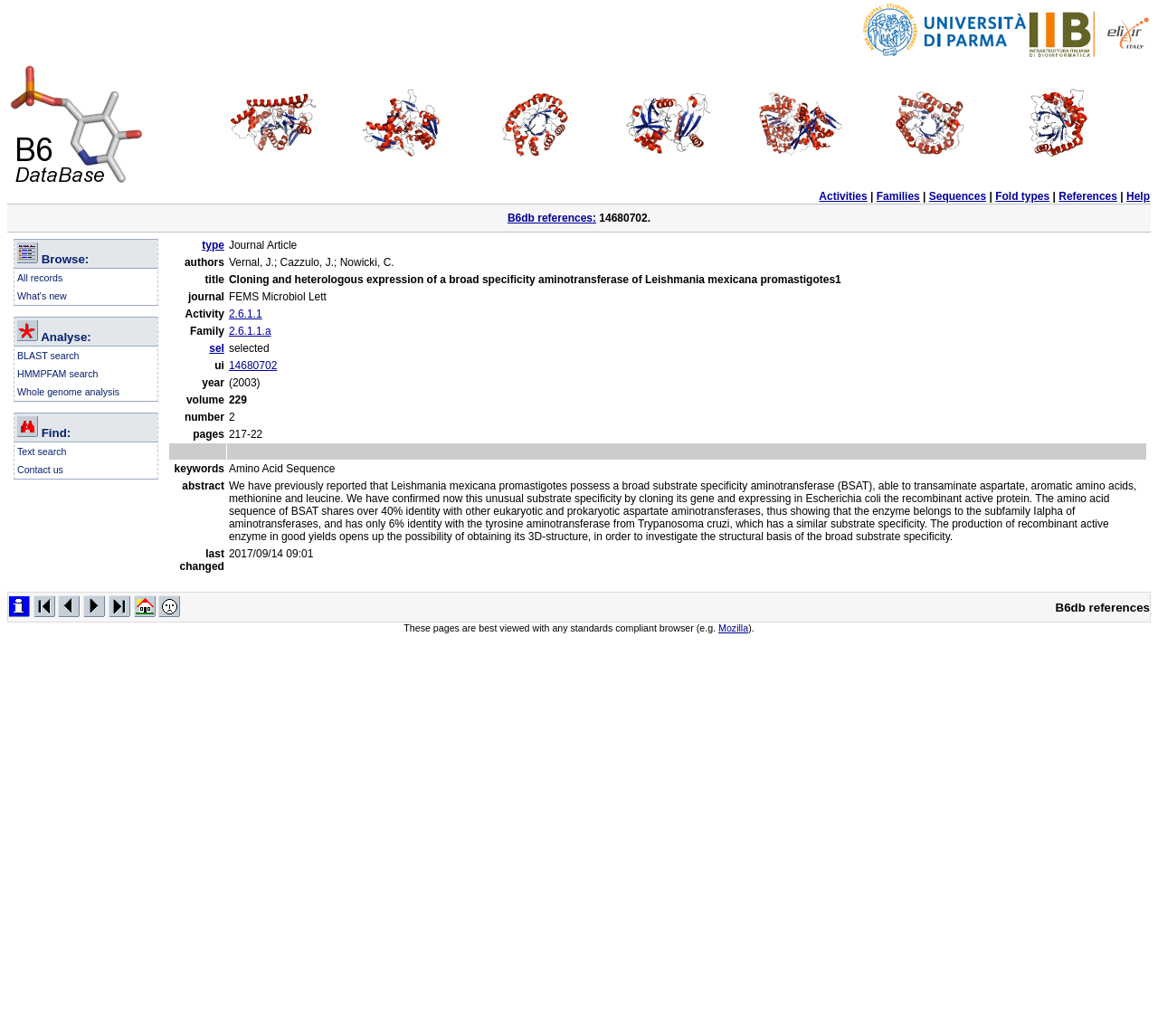Please identify the bounding box coordinates of the clickable region that I should interact with to perform the following instruction: "Click on the 'Activities' link". The coordinates should be expressed as four float numbers between 0 and 1, i.e., [left, top, right, bottom].

[0.707, 0.183, 0.749, 0.196]